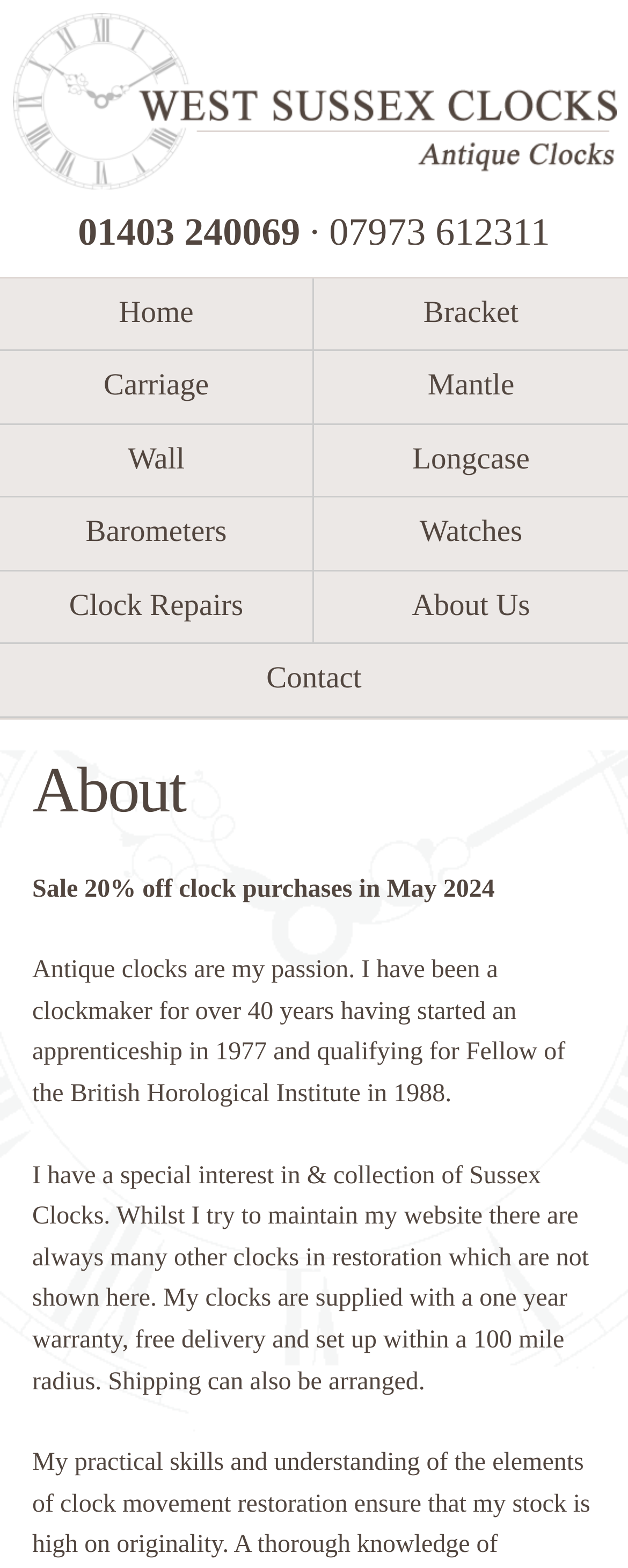Elaborate on the information and visuals displayed on the webpage.

The webpage is about West Sussex Clocks, a clockmaker's business. At the top left, there is a logo of West Sussex Clocks, which is an image linked to the website's homepage. Next to the logo, there are two phone numbers, 01403 240069 and 07973 612311, separated by a dot. 

Below the logo and phone numbers, there is a navigation menu with seven links: Home, Bracket, Carriage, Mantle, Wall, Longcase, and Barometers on the left, and Watches, Clock Repairs, About Us, and Contact on the right.

The main content of the webpage is divided into three sections. The first section is headed by "About" and contains a promotional message, "Sale 20% off clock purchases in May 2024". 

The second section is a brief introduction to the clockmaker, stating that antique clocks are their passion, and they have been a clockmaker for over 40 years, having started an apprenticeship in 1977 and qualifying for Fellow of the British Horological Institute in 1988.

The third section provides more information about the clockmaker's business, including their special interest in Sussex Clocks, the warranty and services they offer, and the possibility of shipping clocks.